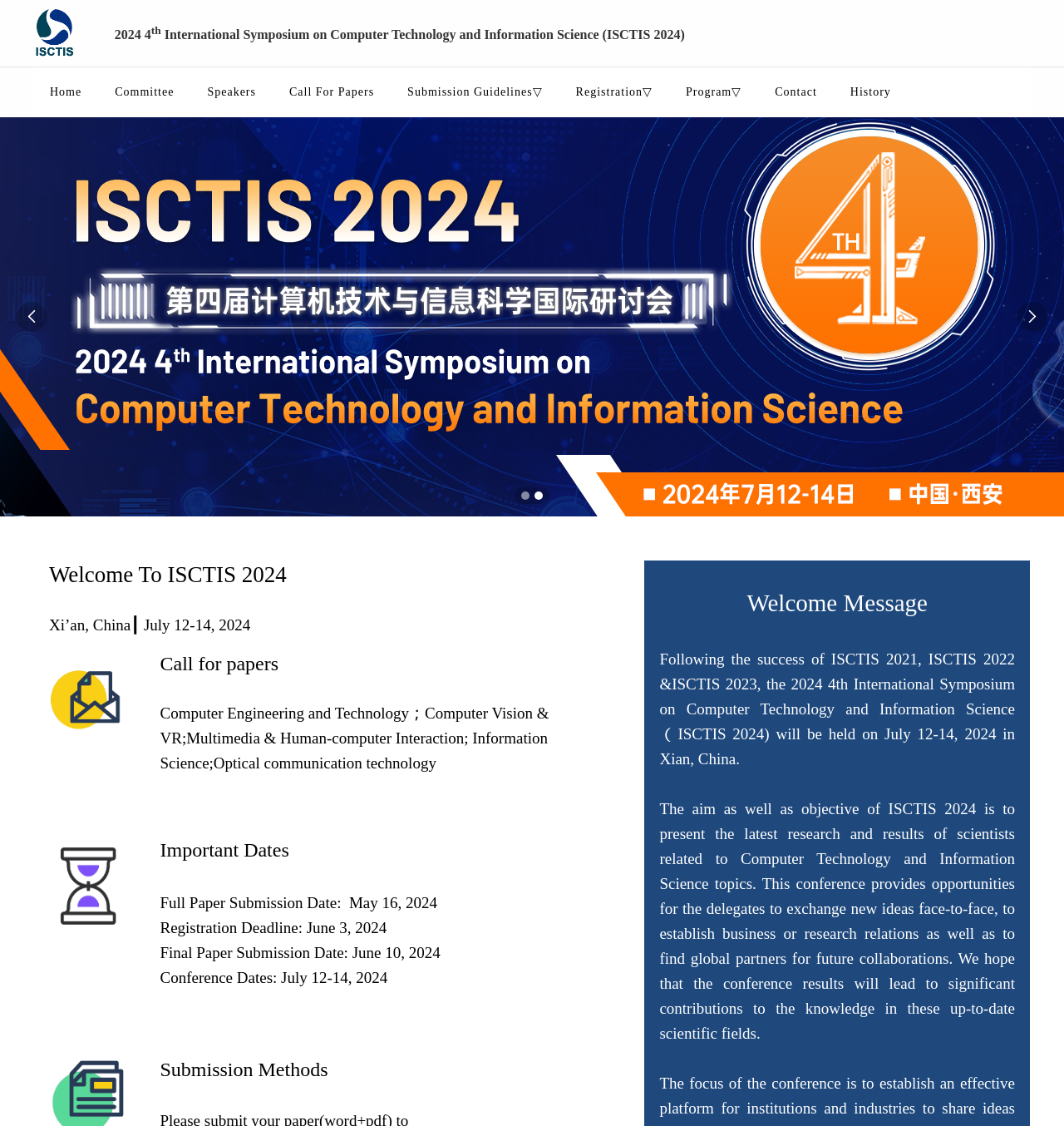What is the conference name?
Look at the screenshot and give a one-word or phrase answer.

ISCTIS 2024